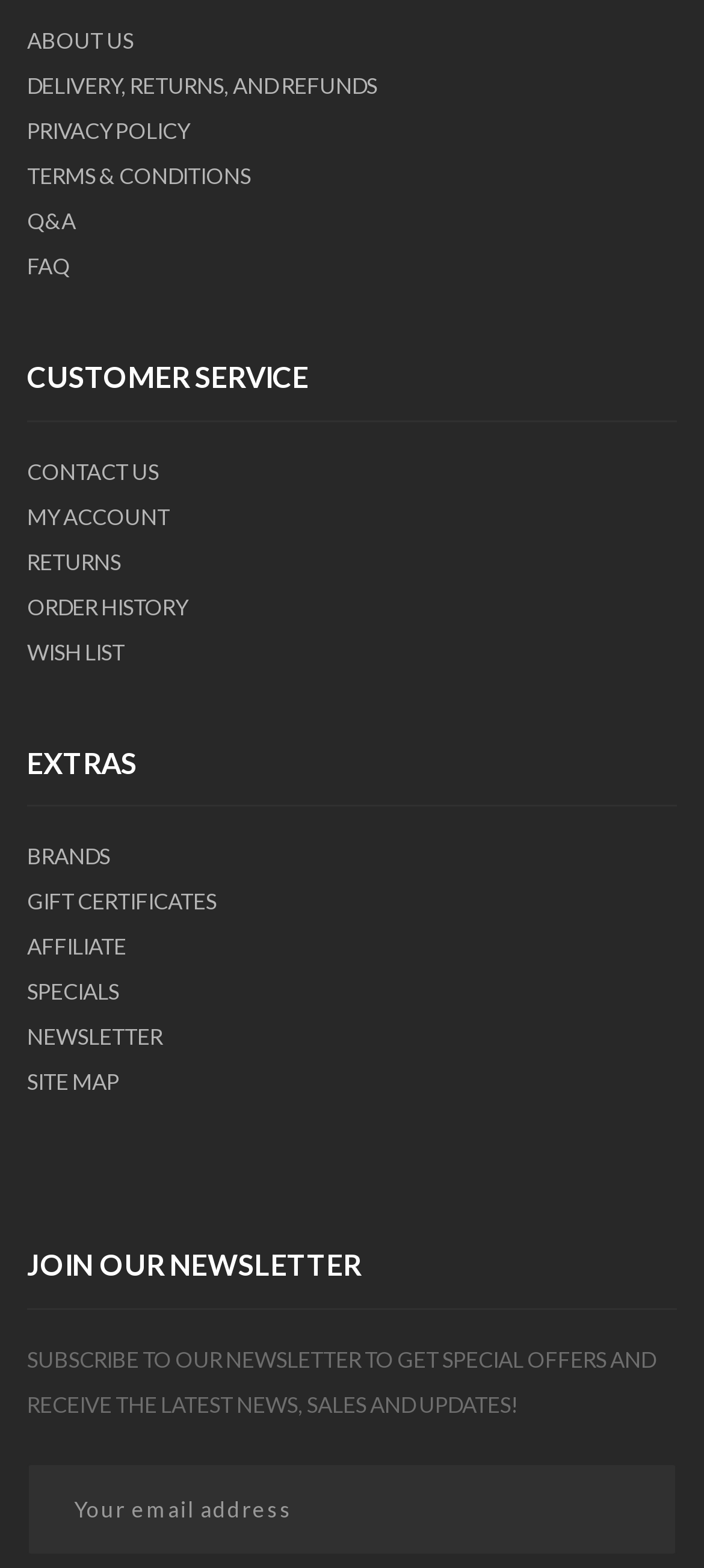Provide the bounding box for the UI element matching this description: "Terms & Conditions".

[0.038, 0.104, 0.356, 0.121]